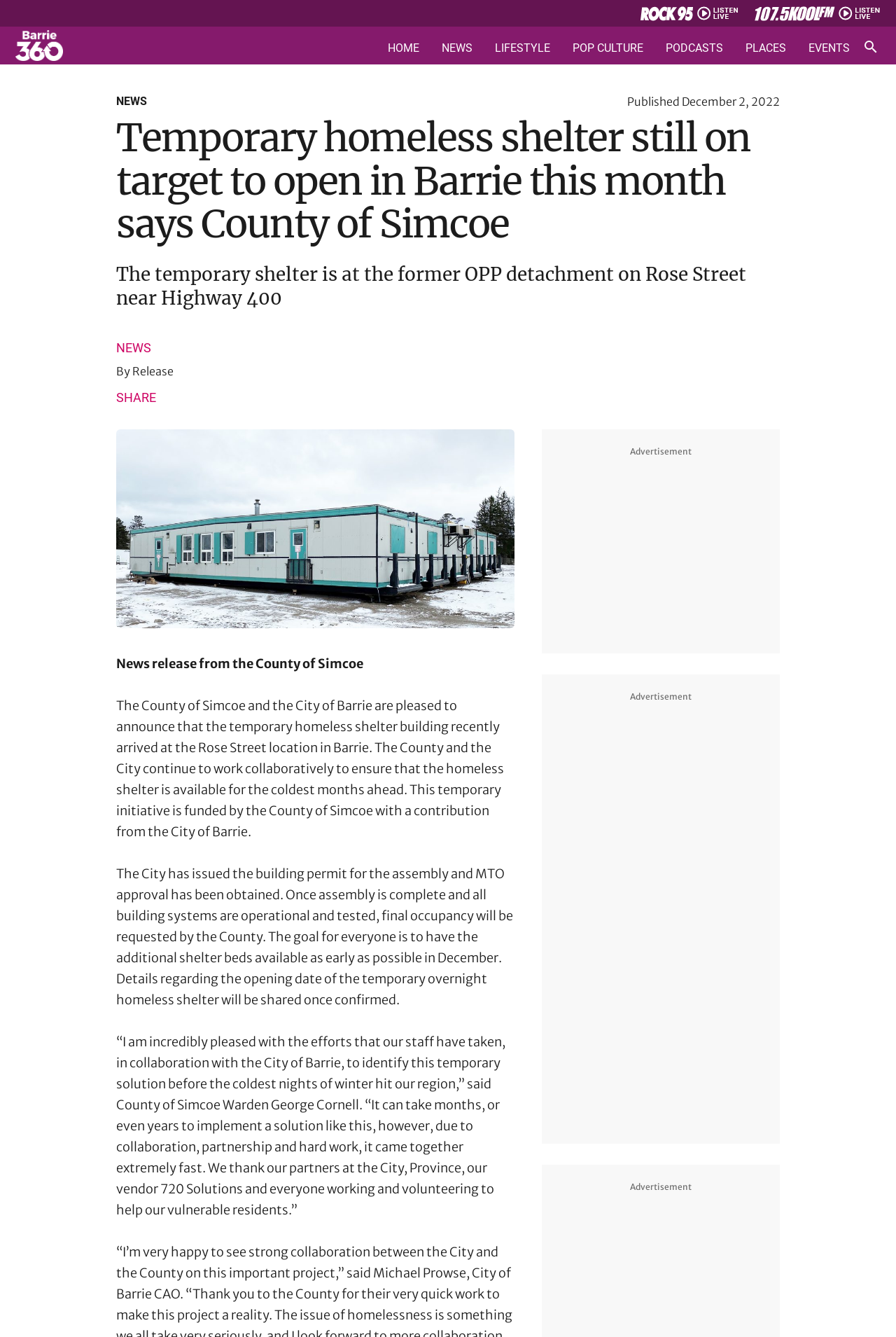Specify the bounding box coordinates of the element's area that should be clicked to execute the given instruction: "Click on the HOME link". The coordinates should be four float numbers between 0 and 1, i.e., [left, top, right, bottom].

[0.433, 0.032, 0.468, 0.04]